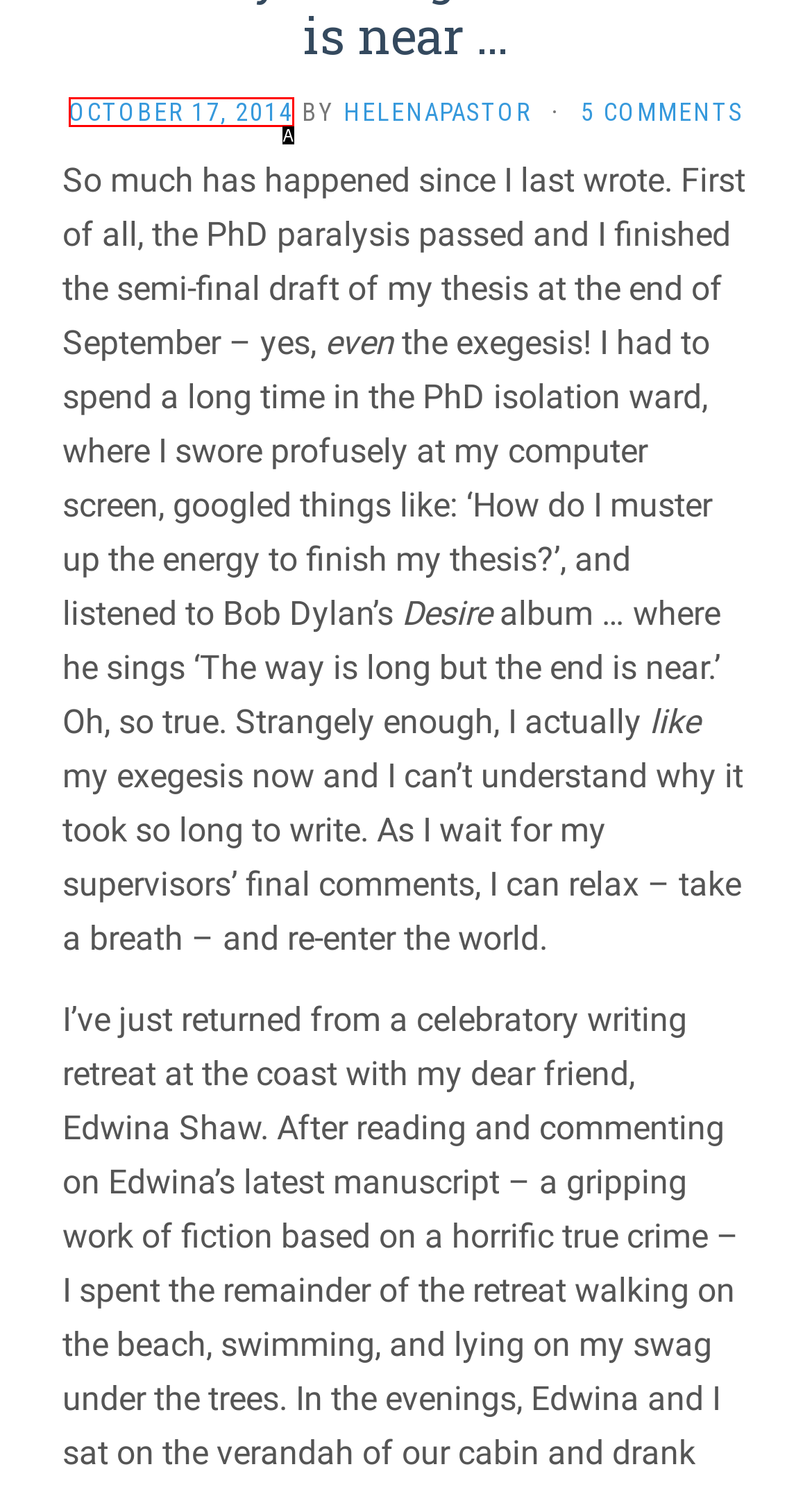Select the HTML element that matches the description: October 17, 2014
Respond with the letter of the correct choice from the given options directly.

A